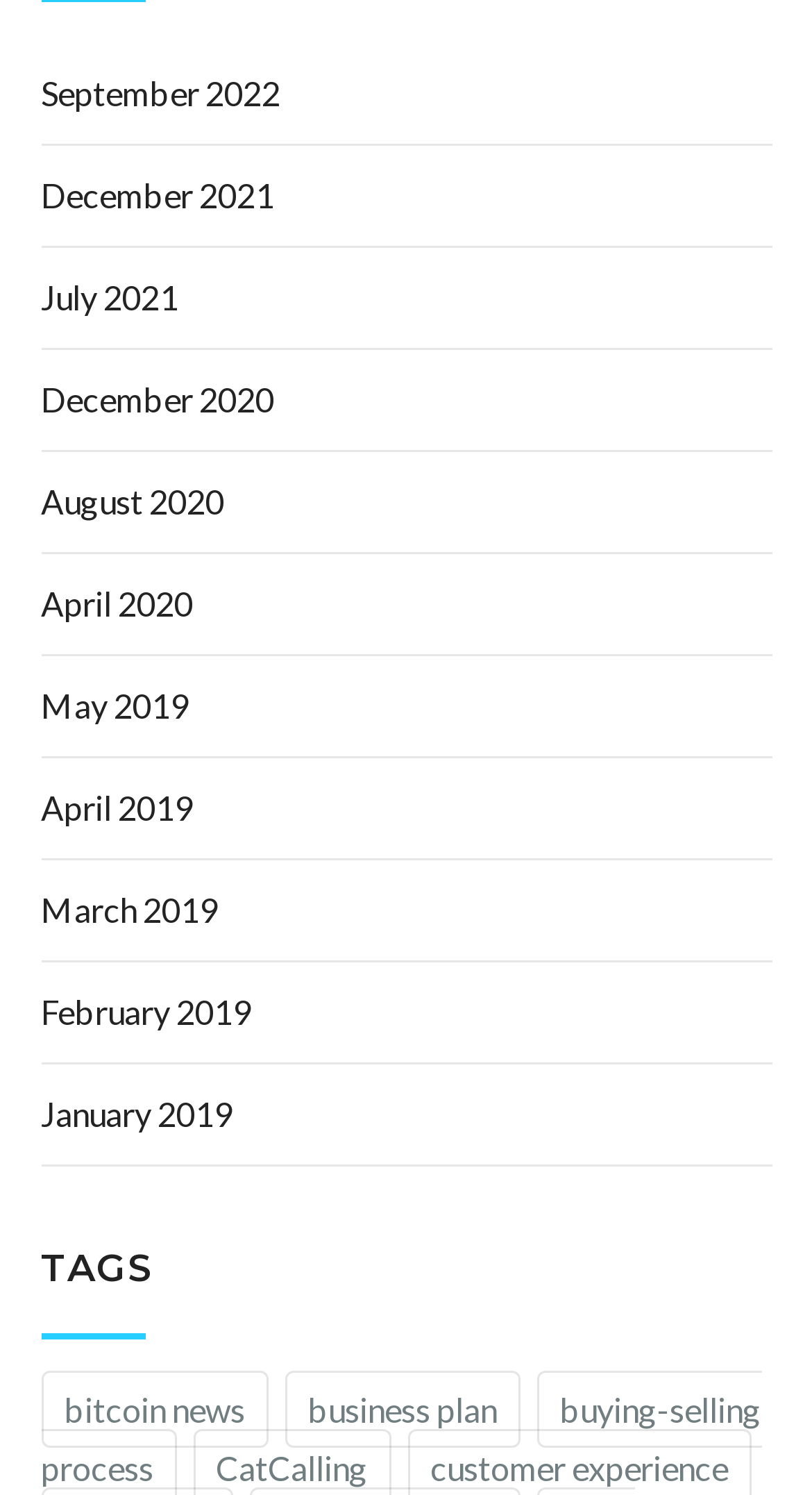Please specify the bounding box coordinates of the region to click in order to perform the following instruction: "view December 2021".

[0.05, 0.112, 0.337, 0.151]